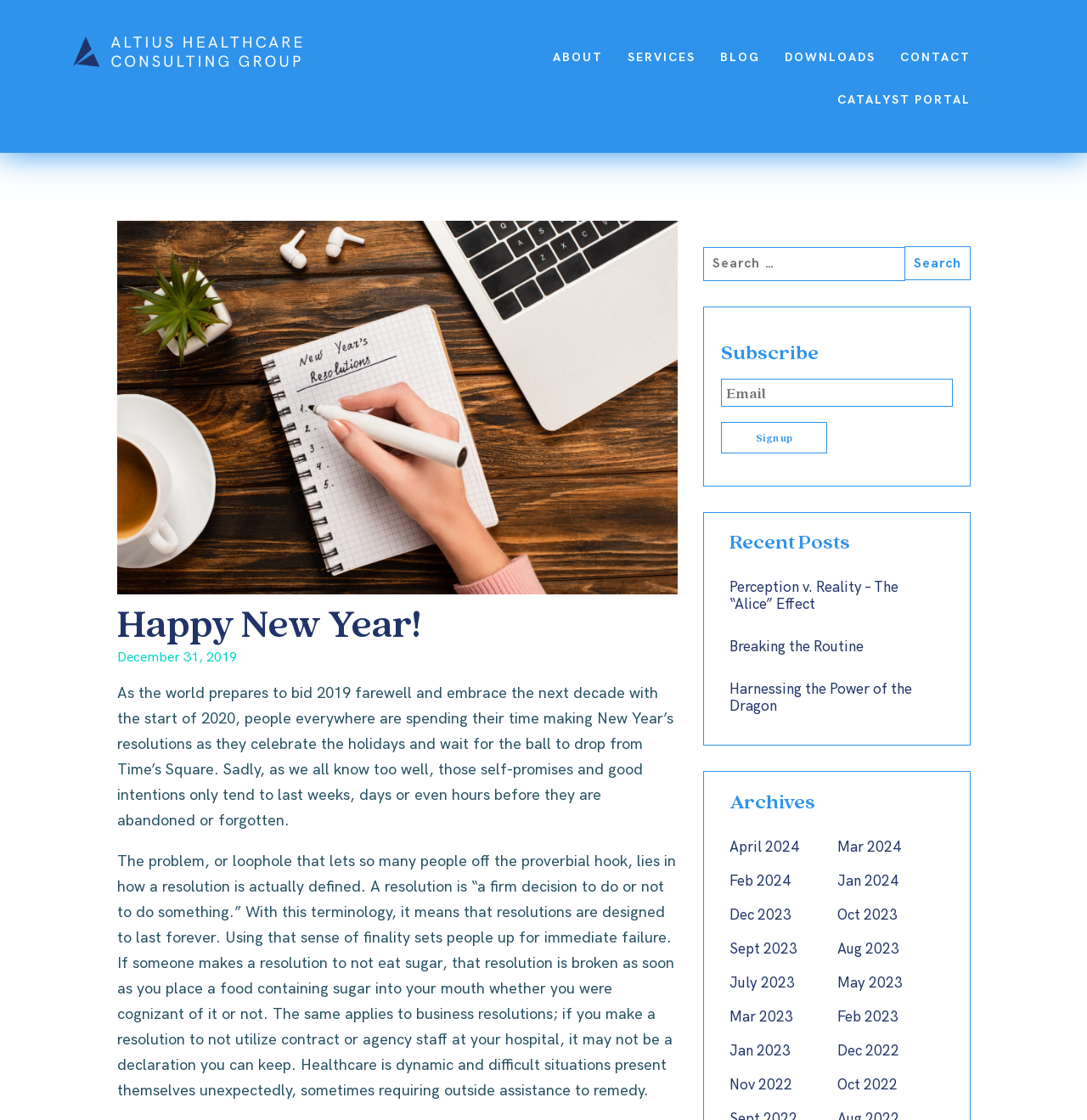Please mark the bounding box coordinates of the area that should be clicked to carry out the instruction: "Learn about Direct Mail Marketing".

None